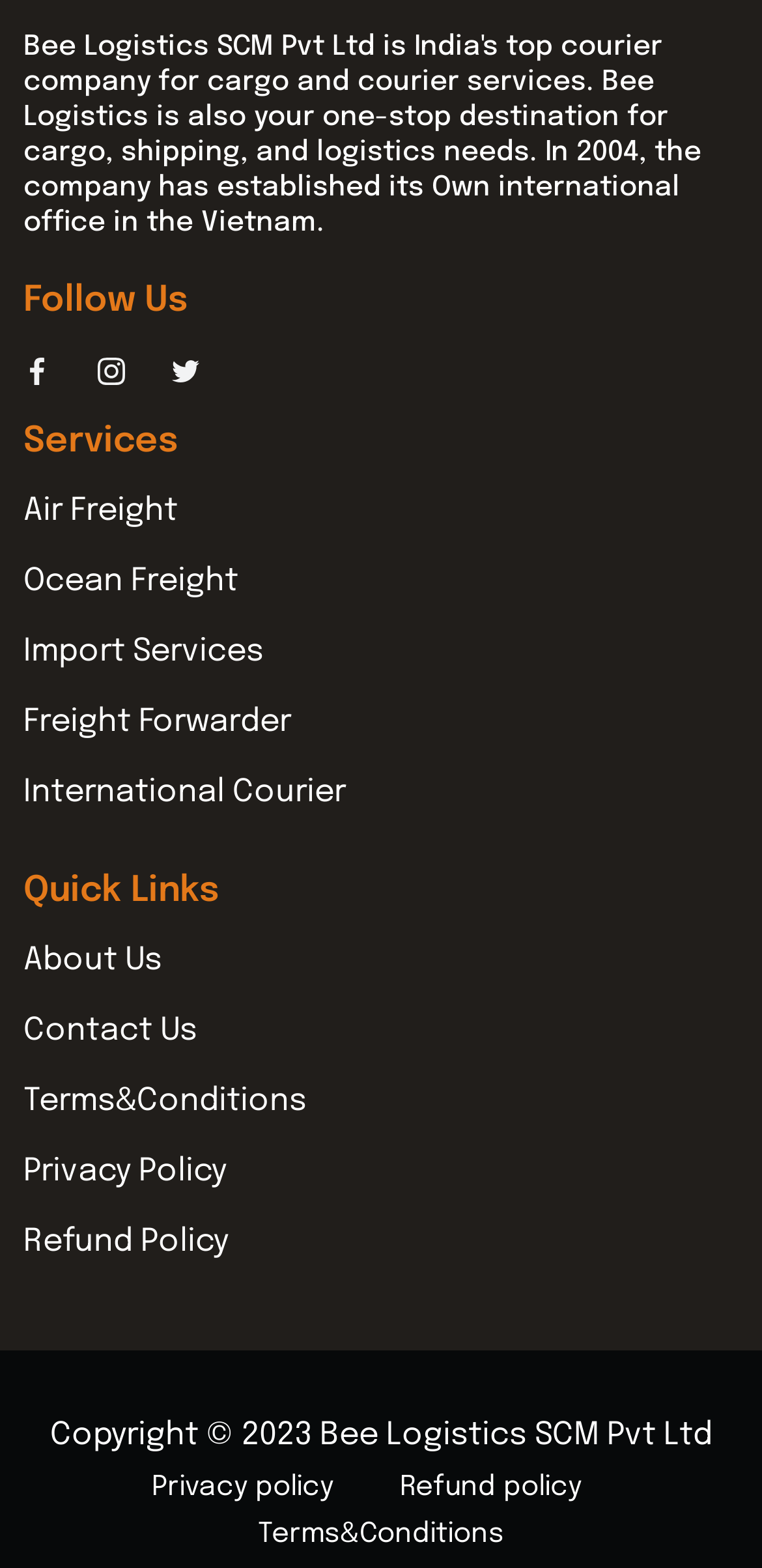Based on the image, provide a detailed response to the question:
What is the second link in the 'Quick Links' section?

I looked at the links in the 'Quick Links' section and found that the second link is 'Contact Us', which is indicated by the link element with the text 'Contact Us'.